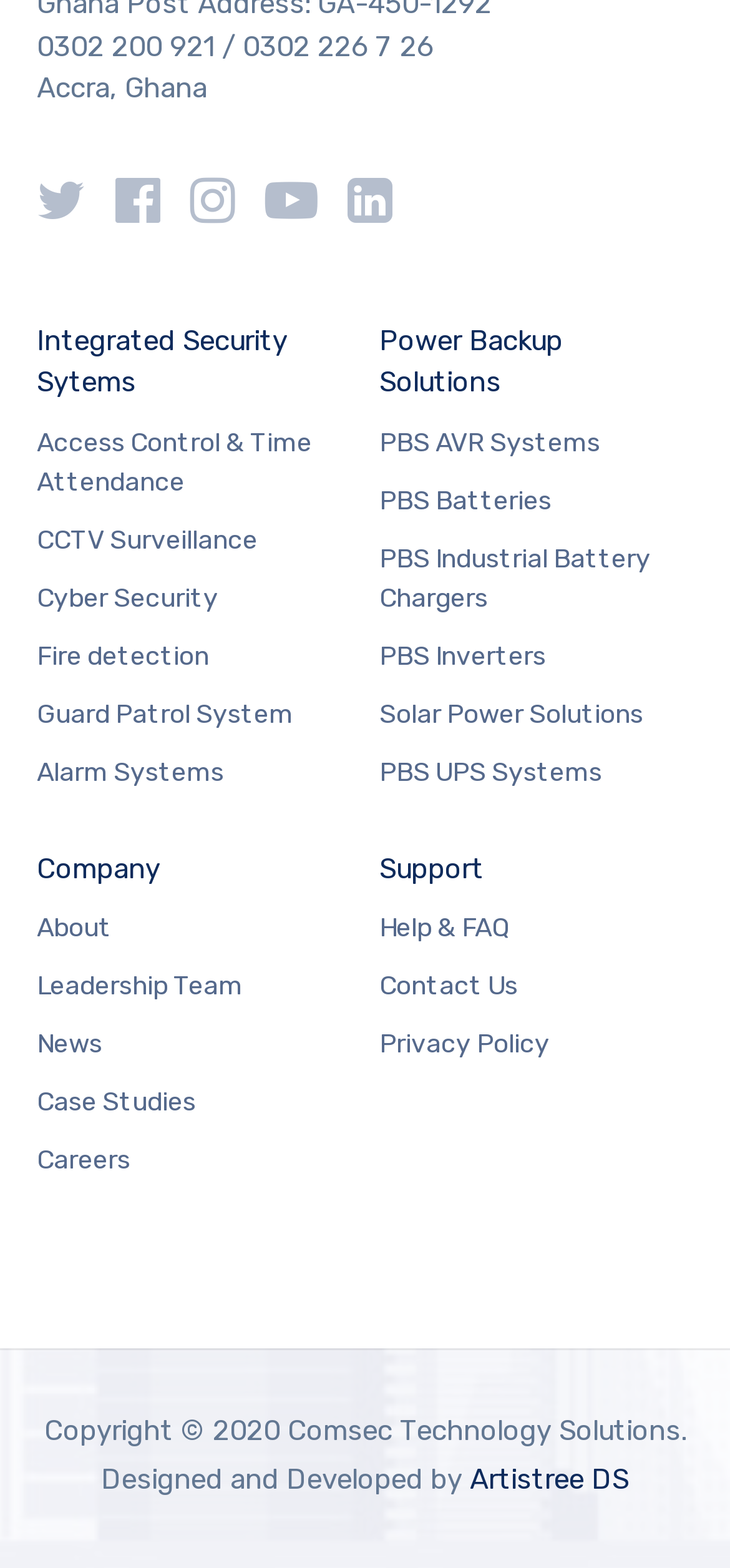Locate the bounding box coordinates of the item that should be clicked to fulfill the instruction: "Contact Us".

[0.519, 0.616, 0.709, 0.641]